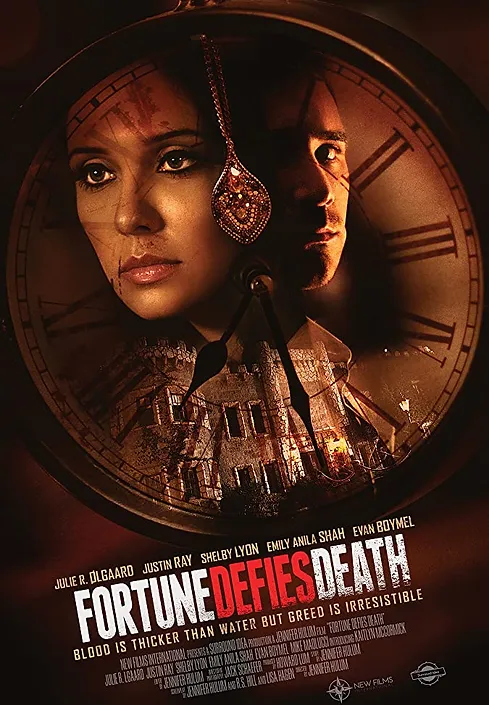Illustrate the image with a detailed and descriptive caption.

The image is a striking poster for the film "Fortune Defies Death." The composition features a dramatic clock face prominently in the center, symbolizing the race against time. Overlaying the clock are the haunting images of two characters: a woman with piercing eyes and an intense expression, alongside a man whose gaze suggests intrigue and danger. Below them, a shadowy depiction of a house adds an element of suspense, hinting at the film's theme. 

The poster's tagline, "Blood is thicker than water but greed is irresistible," captures the essence of the narrative, suggesting a gripping tale of family ties challenged by temptation and ambition. With a dark and atmospheric color palette, the artwork sets an eerie tone, drawing viewers into the film's mysterious world. The names of the cast, including Julie R. Olgaard, Justin Ray, and Emily Anila Shah, are displayed prominently, signaling an intriguing ensemble performance.